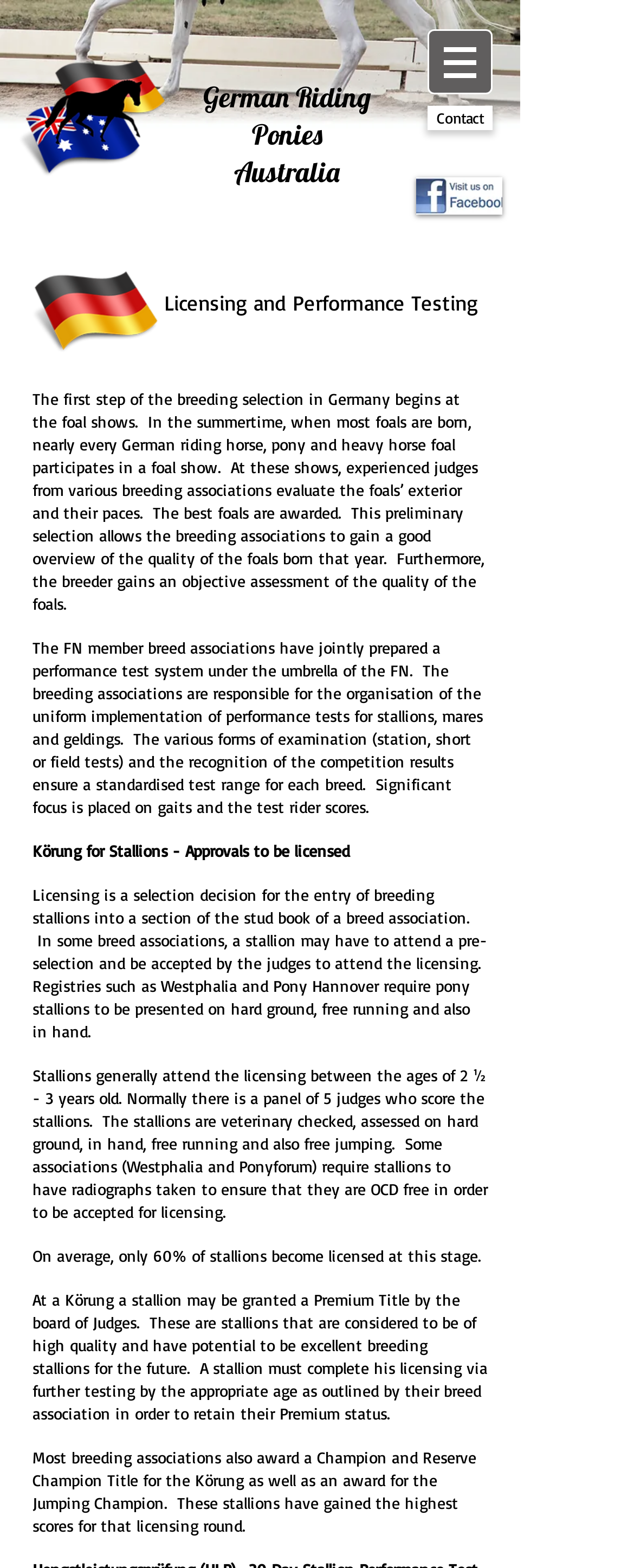Respond to the following query with just one word or a short phrase: 
What is Körung?

Selection decision for stallions